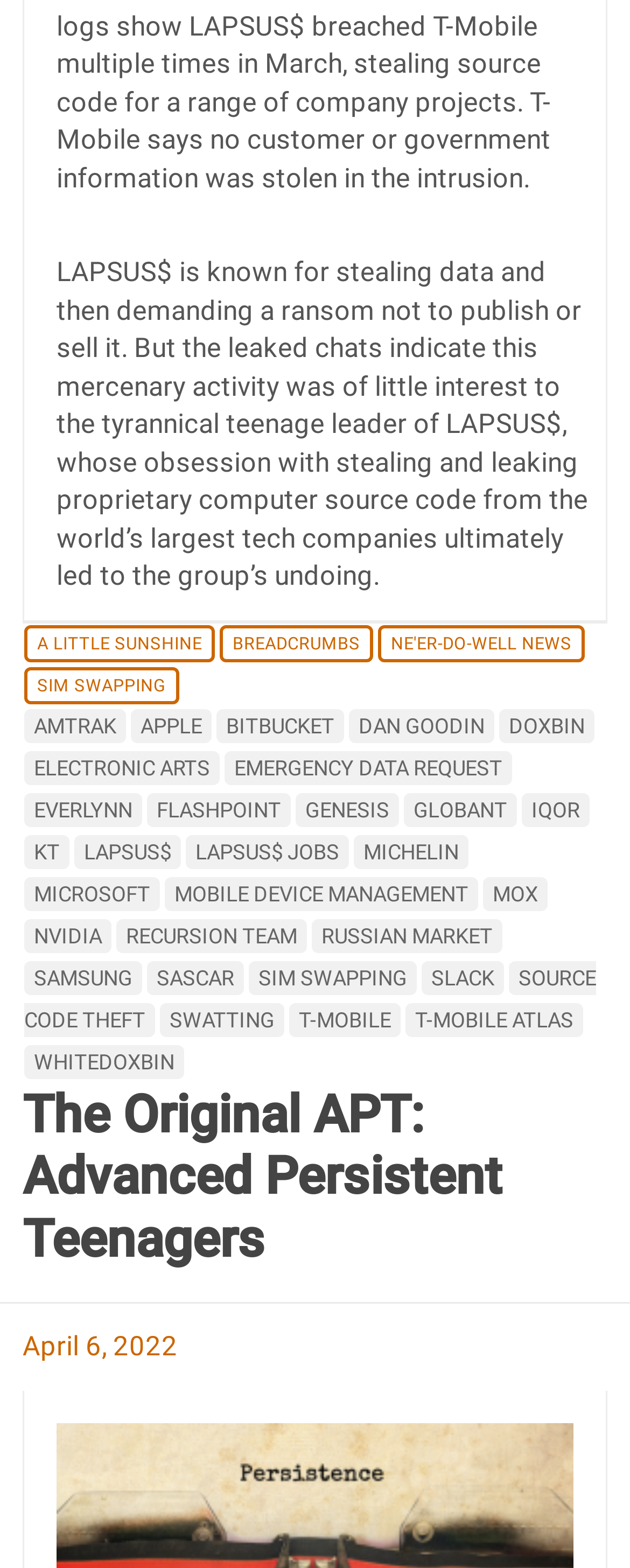What is the title of the heading?
Respond to the question with a well-detailed and thorough answer.

The title of the heading can be found in the header section of the page, where it is stated as 'The Original APT: Advanced Persistent Teenagers'. This heading seems to be the title of the article or section.